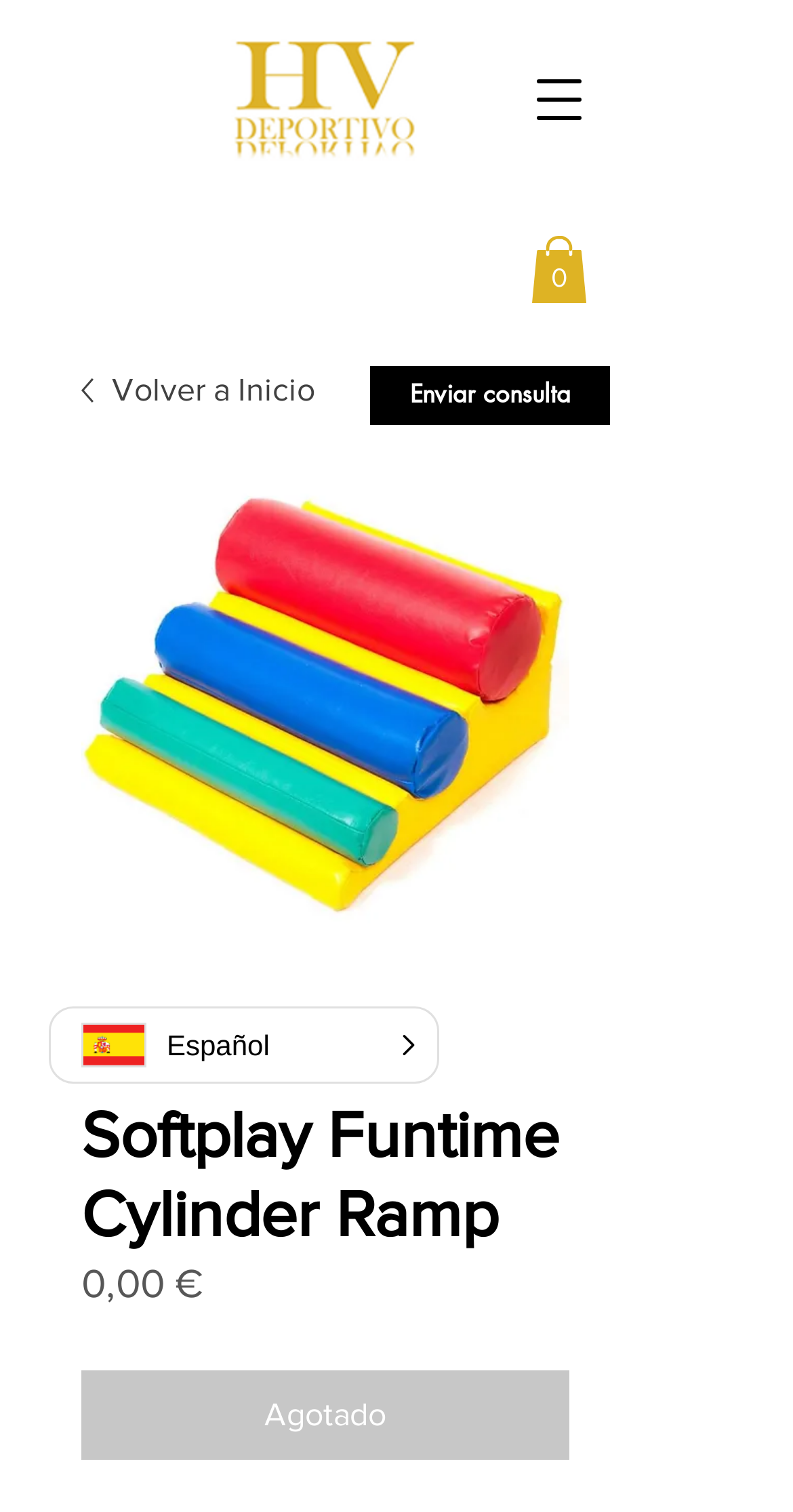What is the name of the product?
Provide an in-depth and detailed answer to the question.

I determined the answer by looking at the heading element with the text 'Softplay Funtime Cylinder Ramp' which is a prominent element on the webpage, indicating that it is the name of the product.